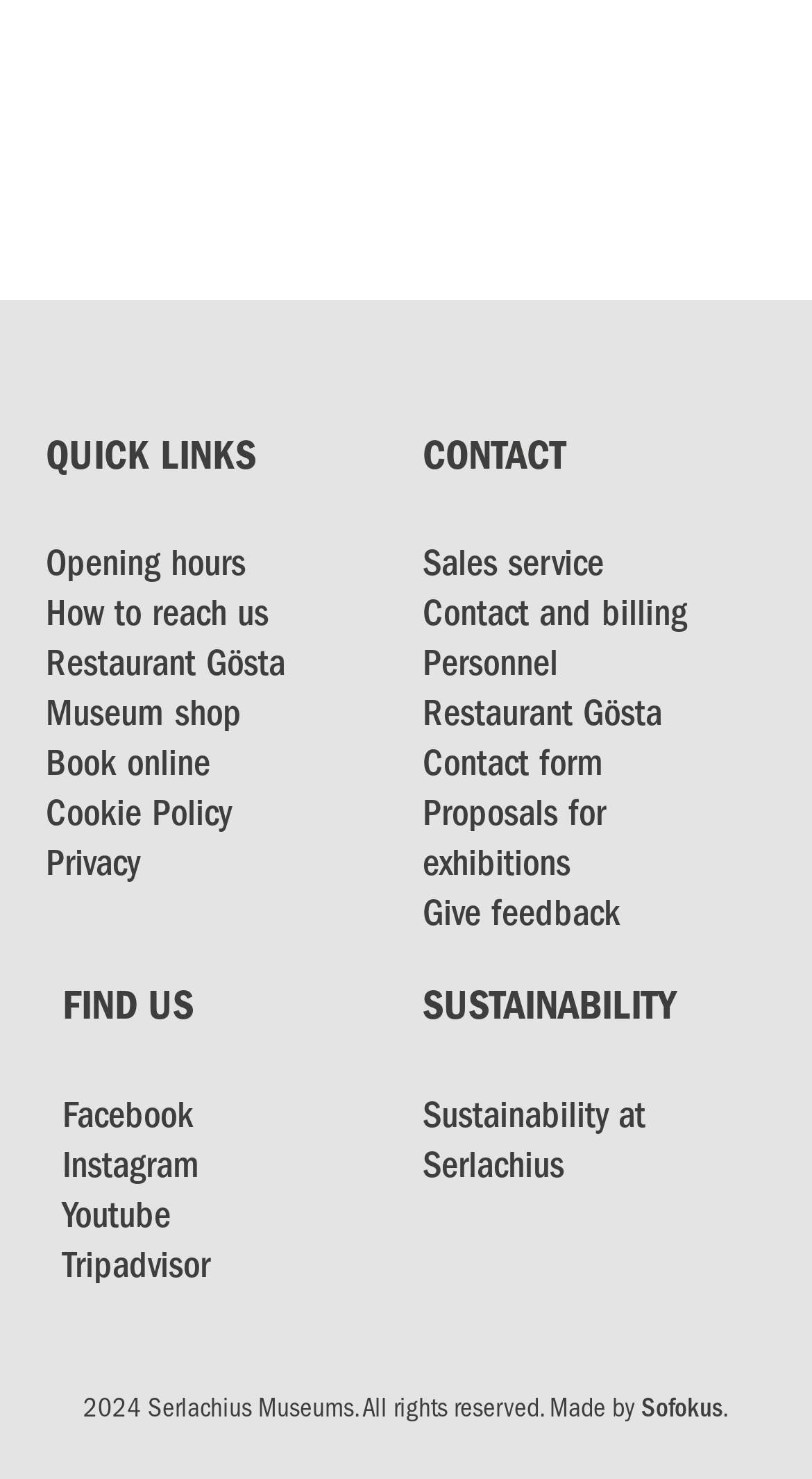Please provide a comprehensive response to the question below by analyzing the image: 
What is the last link under CONTACT?

I looked at the links under the 'CONTACT' heading and found that the last link is 'Give feedback'.